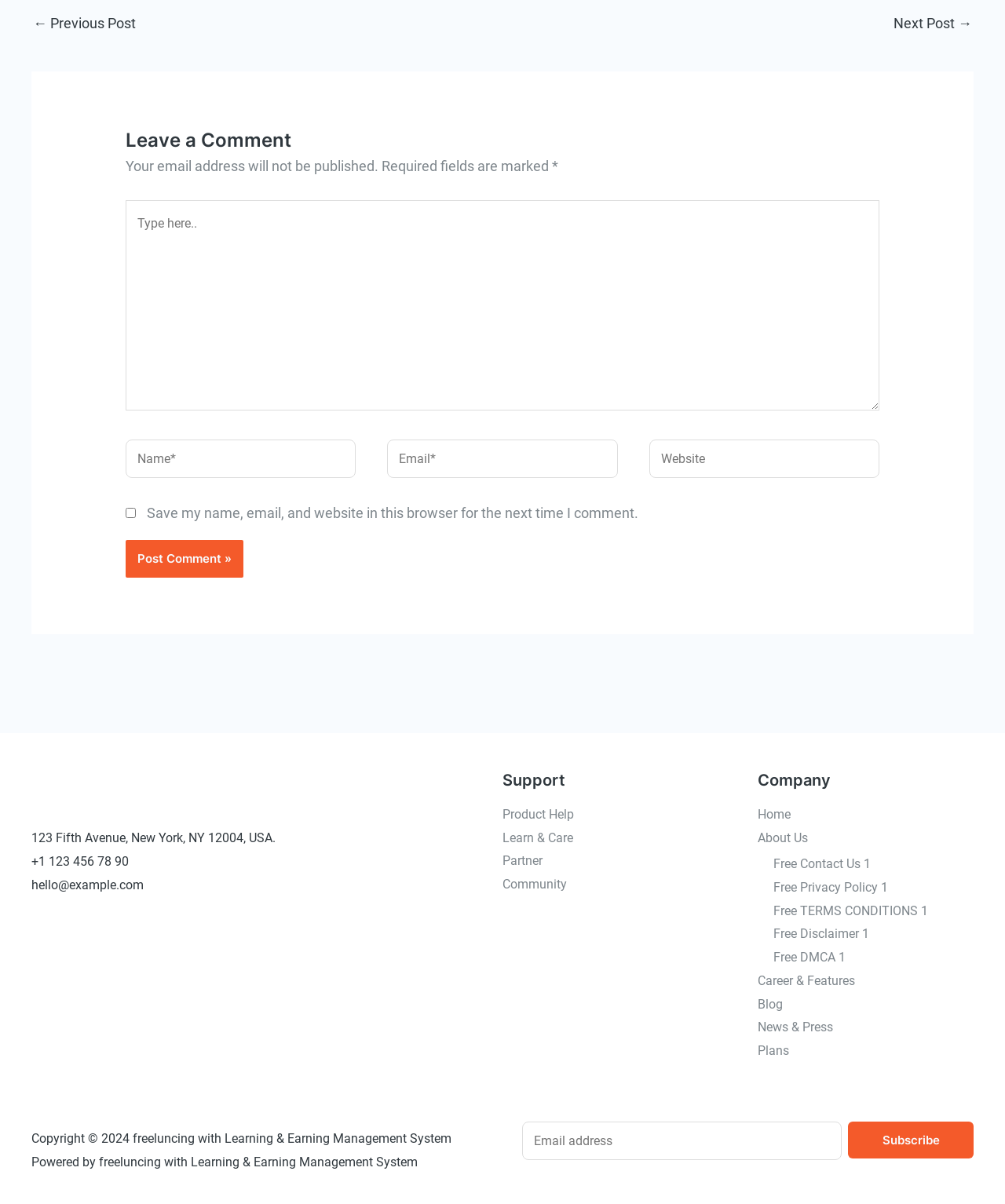Please identify the bounding box coordinates of where to click in order to follow the instruction: "Type in the 'Name*' field".

[0.125, 0.365, 0.354, 0.397]